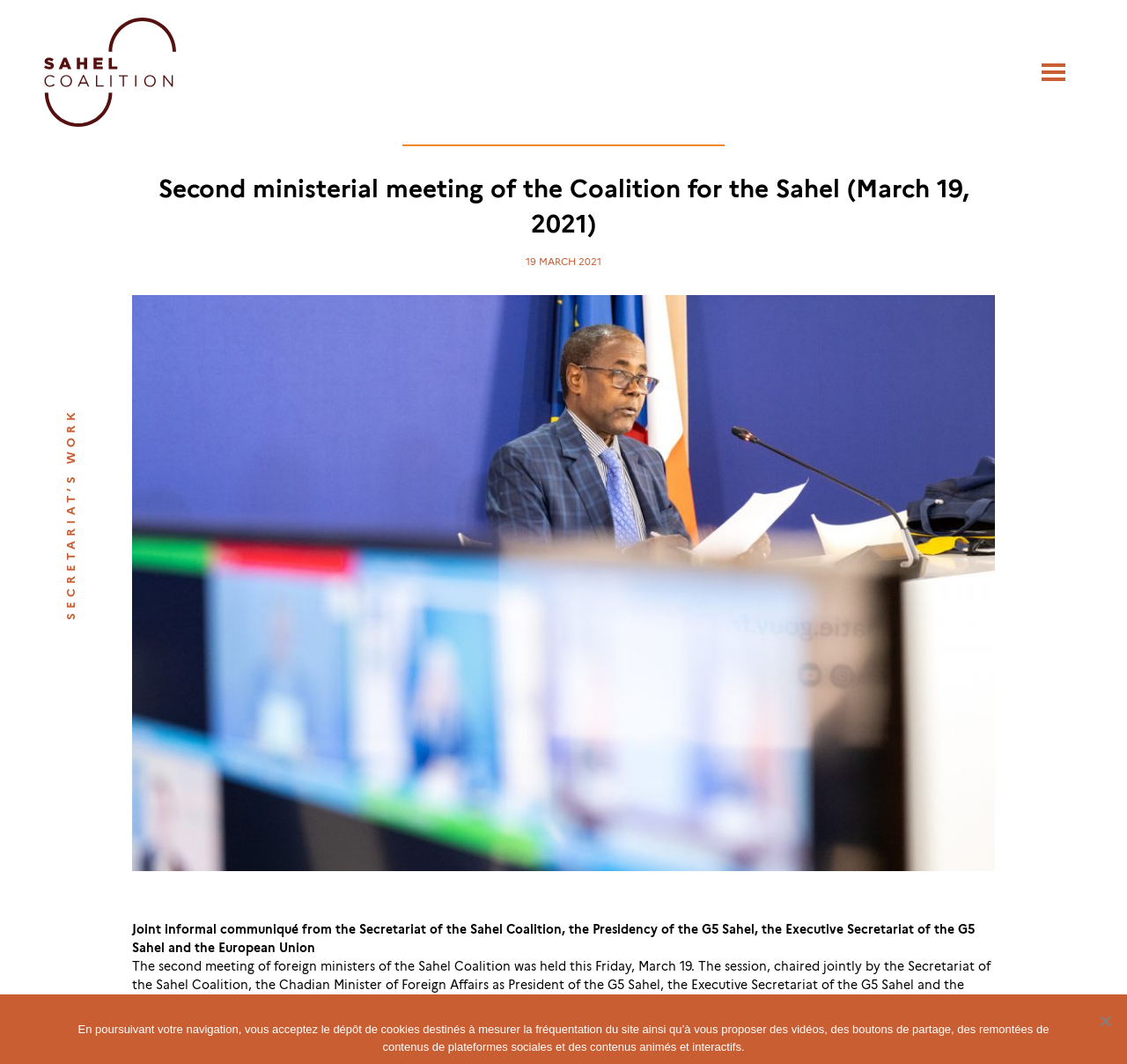What is the date of the second ministerial meeting?
Give a one-word or short phrase answer based on the image.

19 MARCH 2021